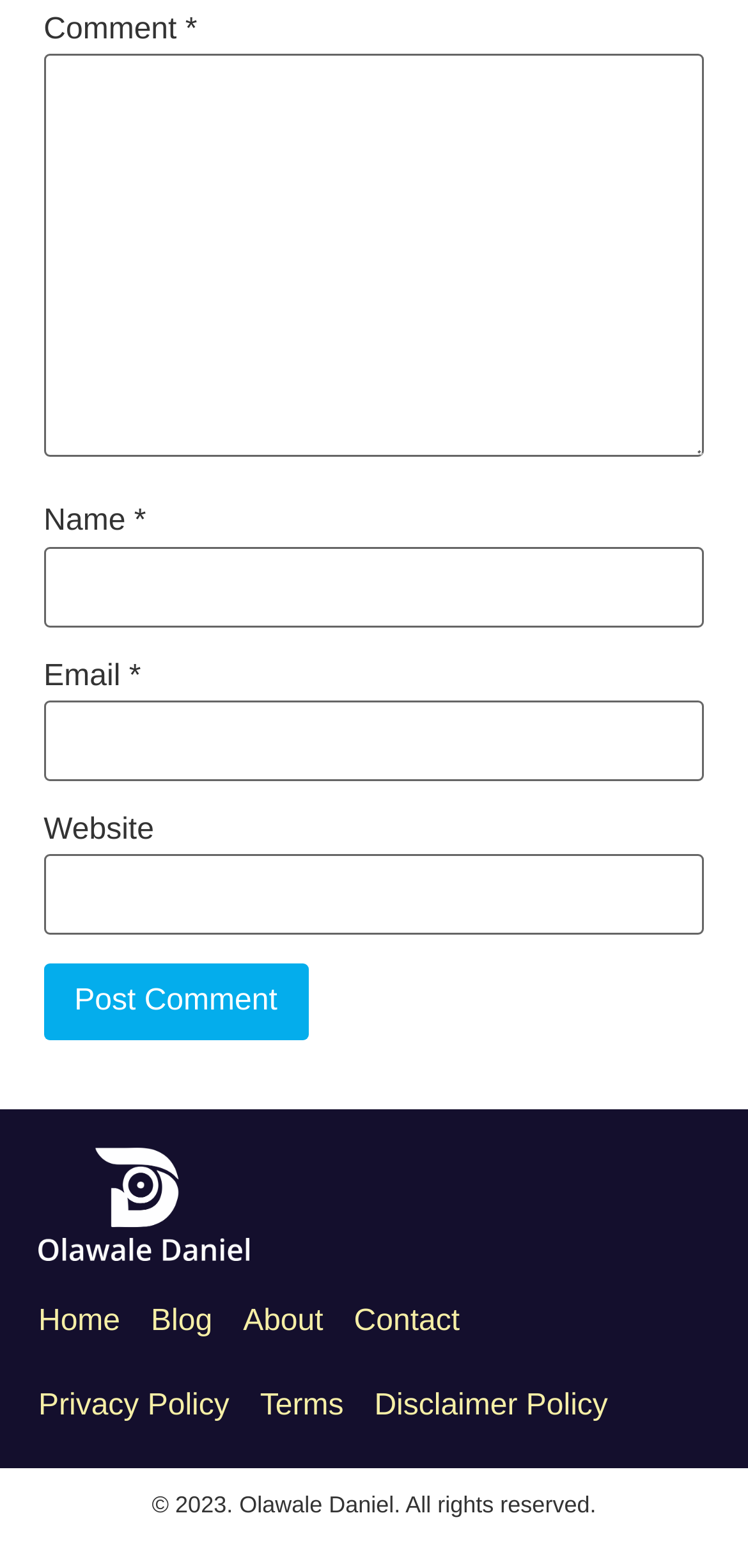What is the copyright information at the bottom of the webpage?
Please provide a single word or phrase as the answer based on the screenshot.

© 2023. Olawale Daniel. All rights reserved.